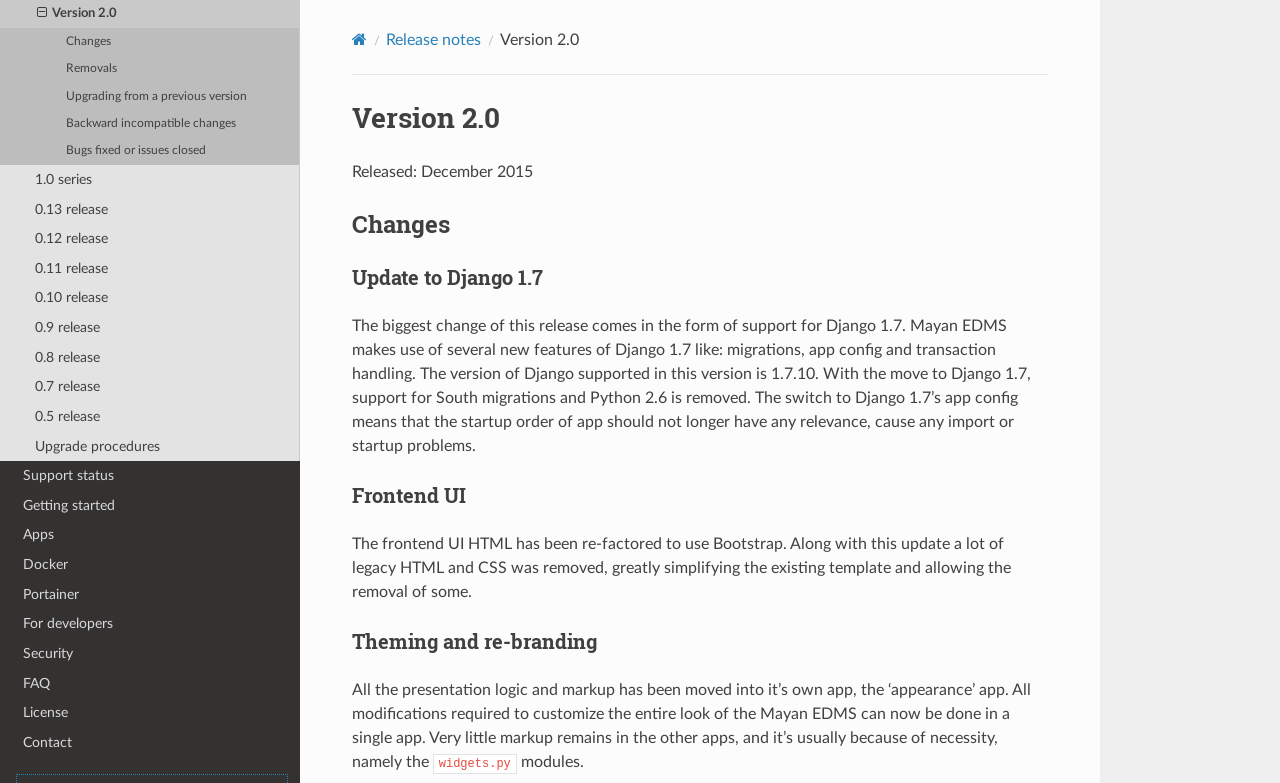Determine the bounding box coordinates of the element that should be clicked to execute the following command: "Click the 'FAQ' link".

[0.0, 0.854, 0.234, 0.892]